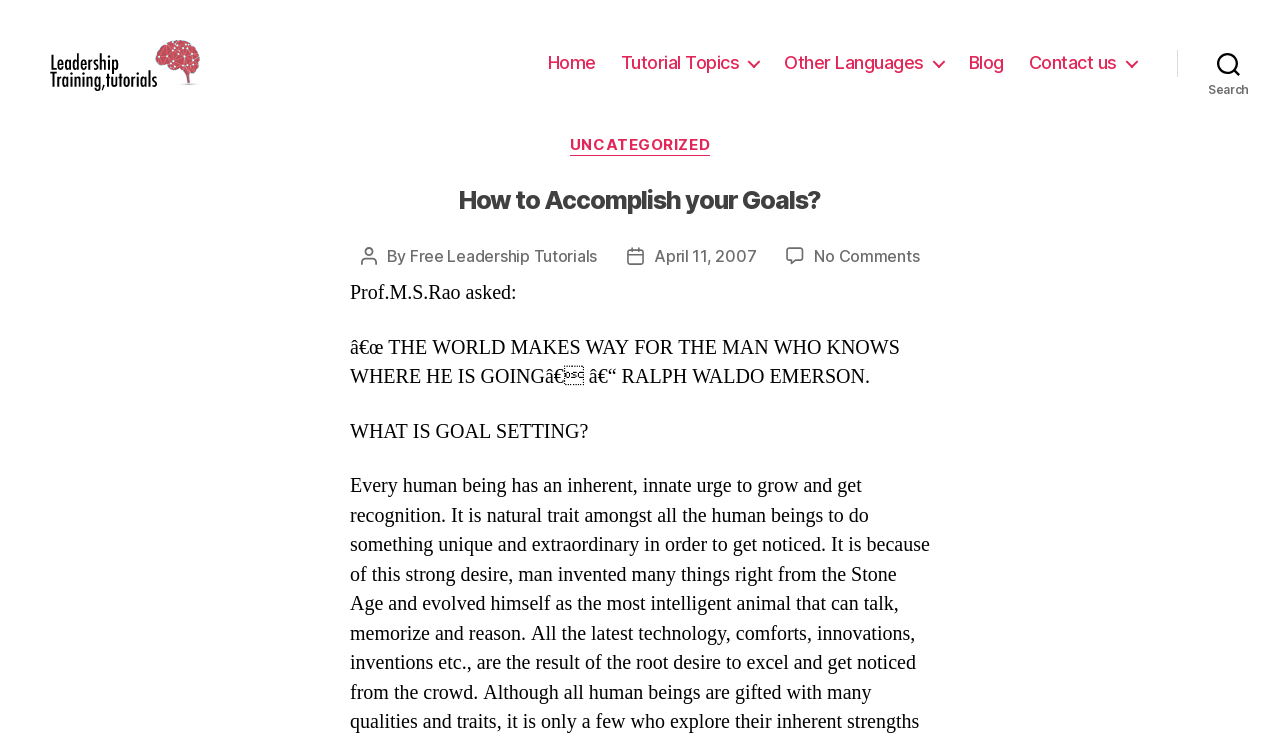Identify and provide the main heading of the webpage.

How to Accomplish your Goals?